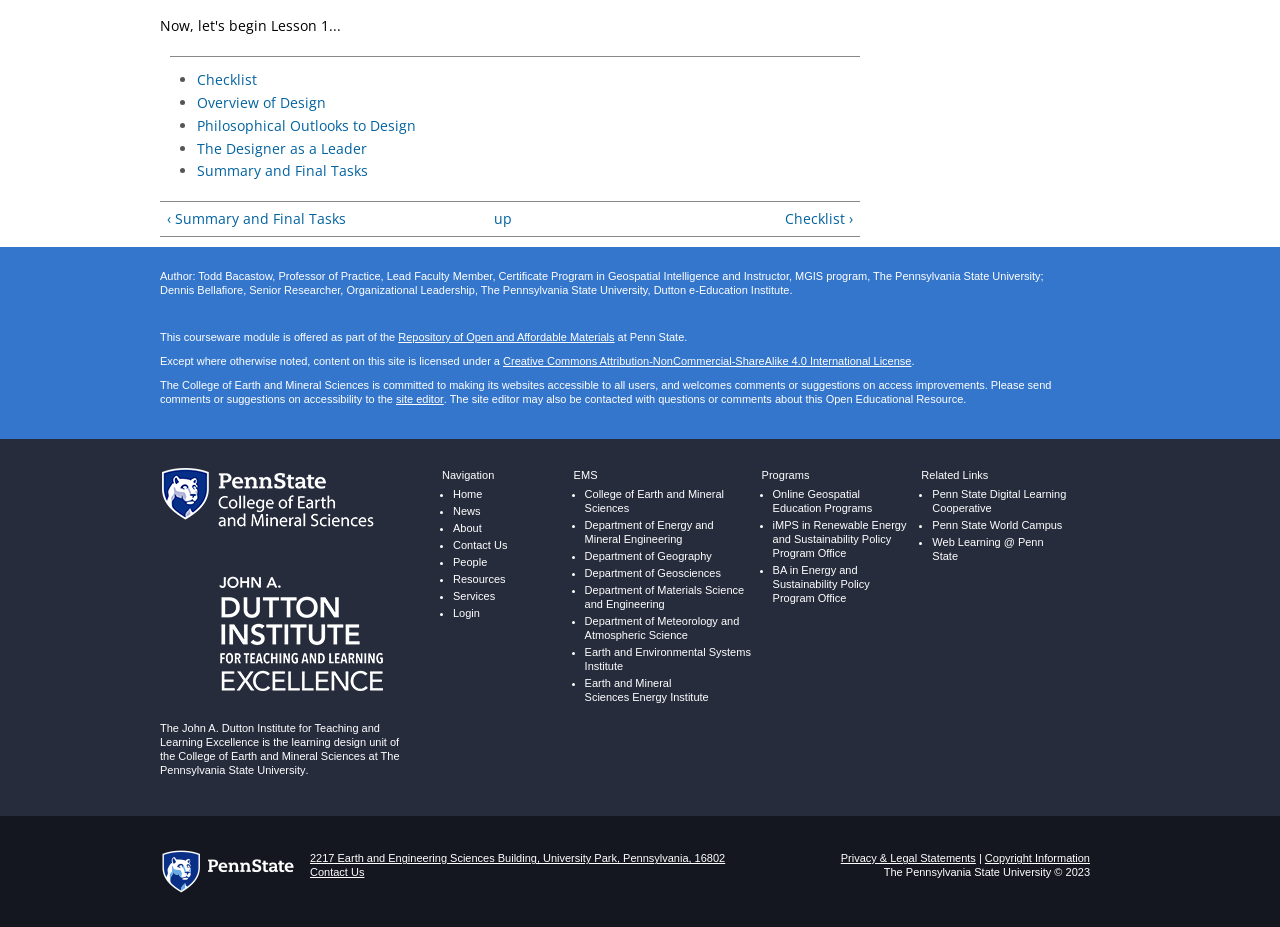Locate the bounding box coordinates of the clickable region necessary to complete the following instruction: "Subscribe to newsletter". Provide the coordinates in the format of four float numbers between 0 and 1, i.e., [left, top, right, bottom].

None